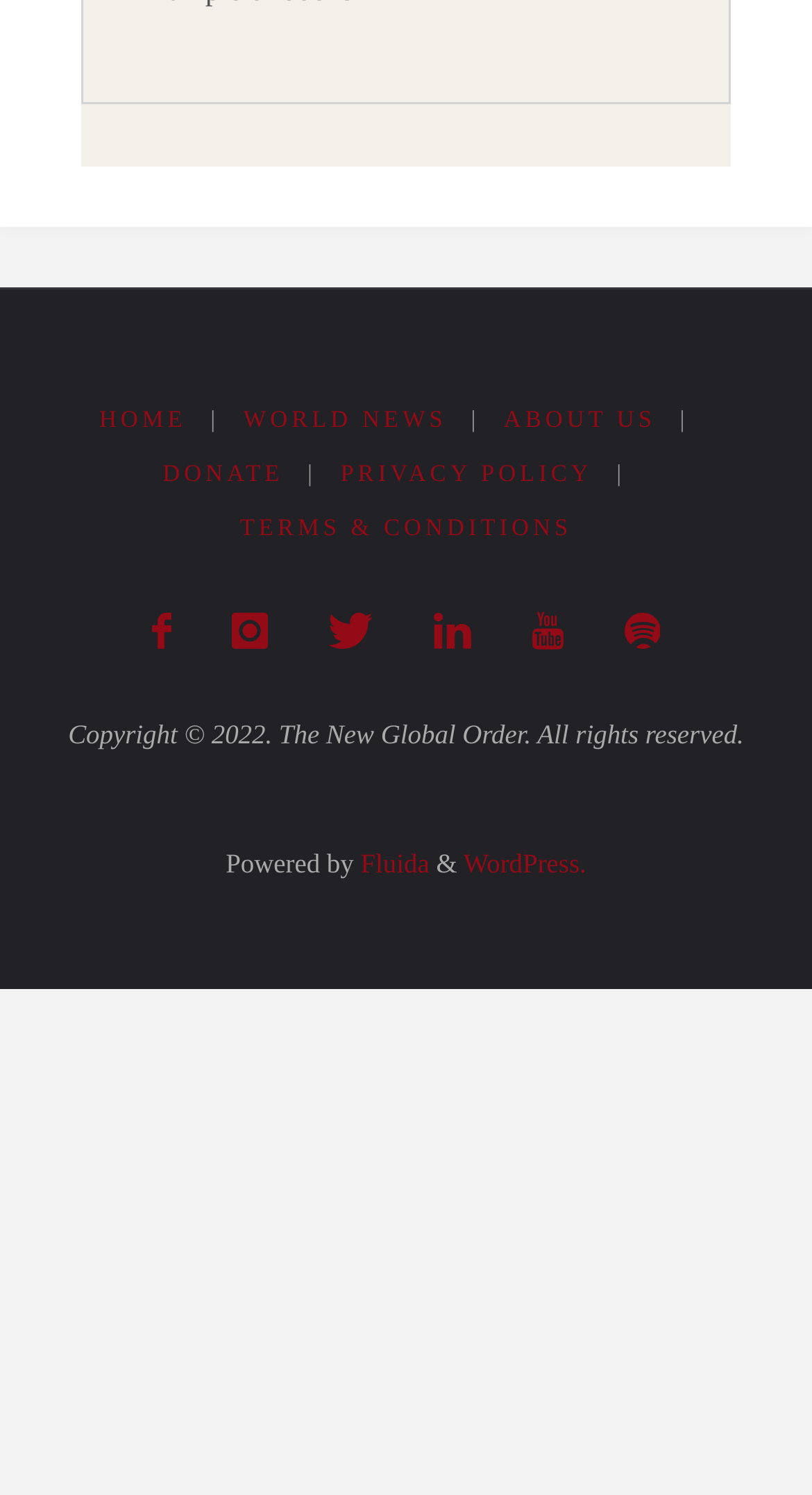Can you find the bounding box coordinates for the element to click on to achieve the instruction: "Read world news"?

[0.3, 0.273, 0.55, 0.29]